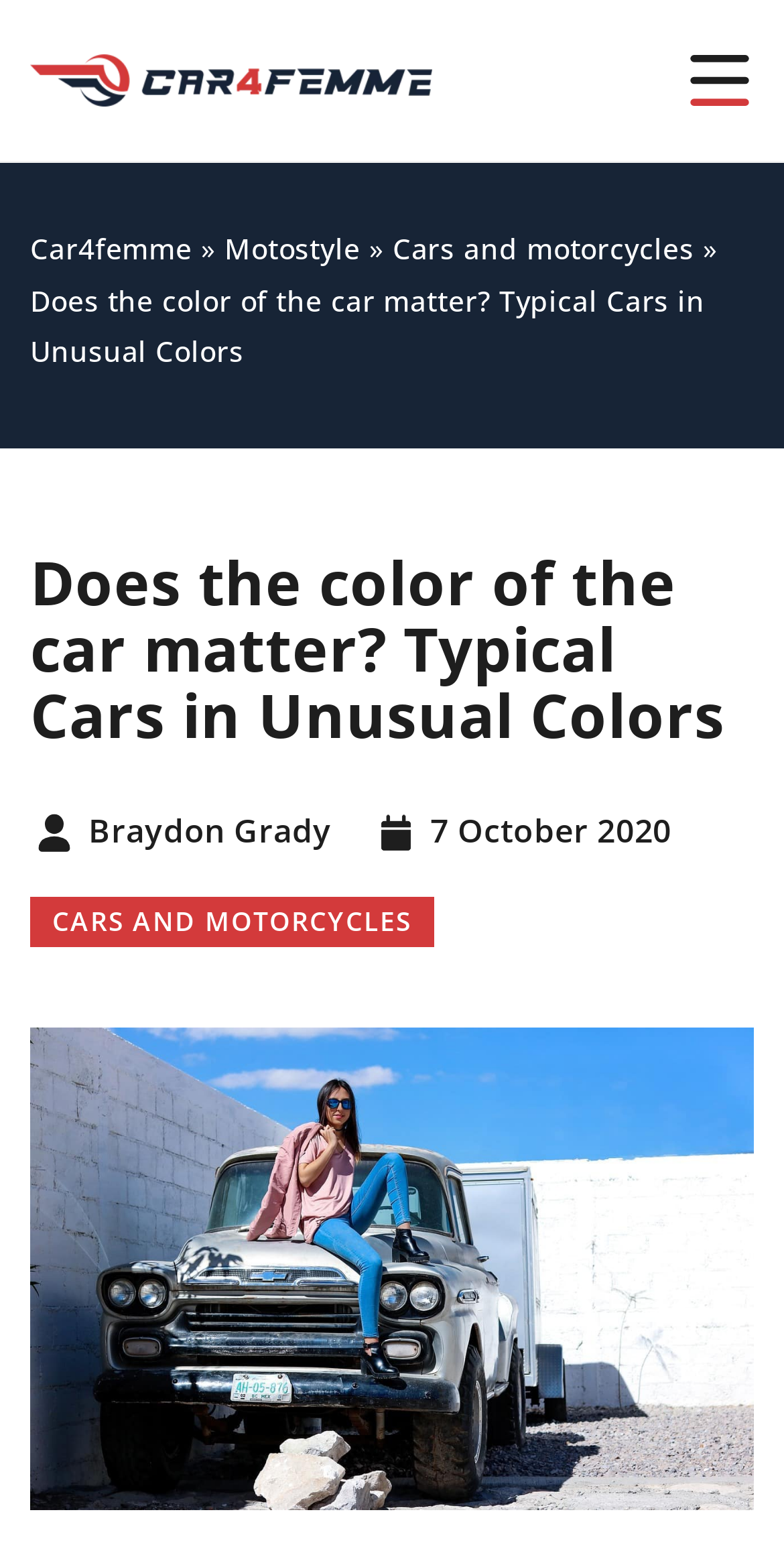Identify the bounding box coordinates for the UI element mentioned here: "Cars and motorcycles". Provide the coordinates as four float values between 0 and 1, i.e., [left, top, right, bottom].

[0.038, 0.579, 0.554, 0.612]